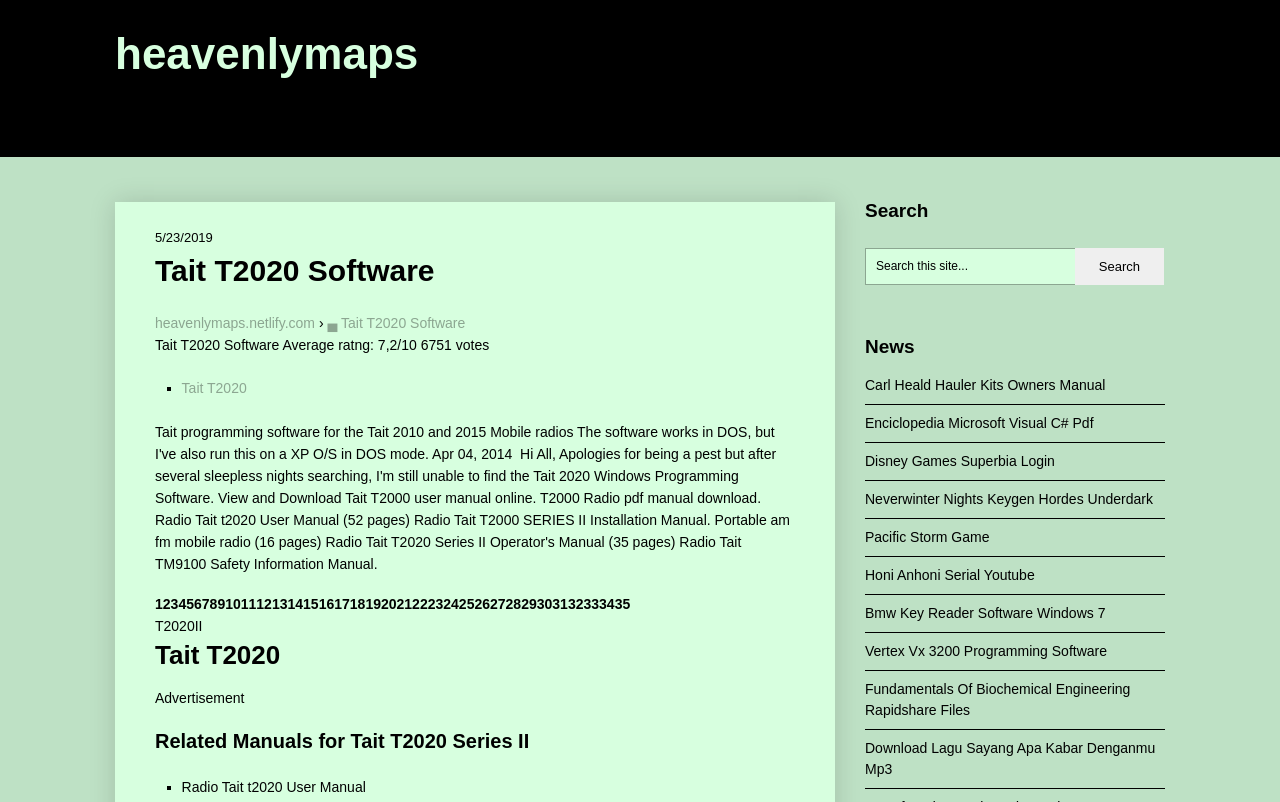Please locate the clickable area by providing the bounding box coordinates to follow this instruction: "click the heavenlymaps link".

[0.09, 0.036, 0.327, 0.097]